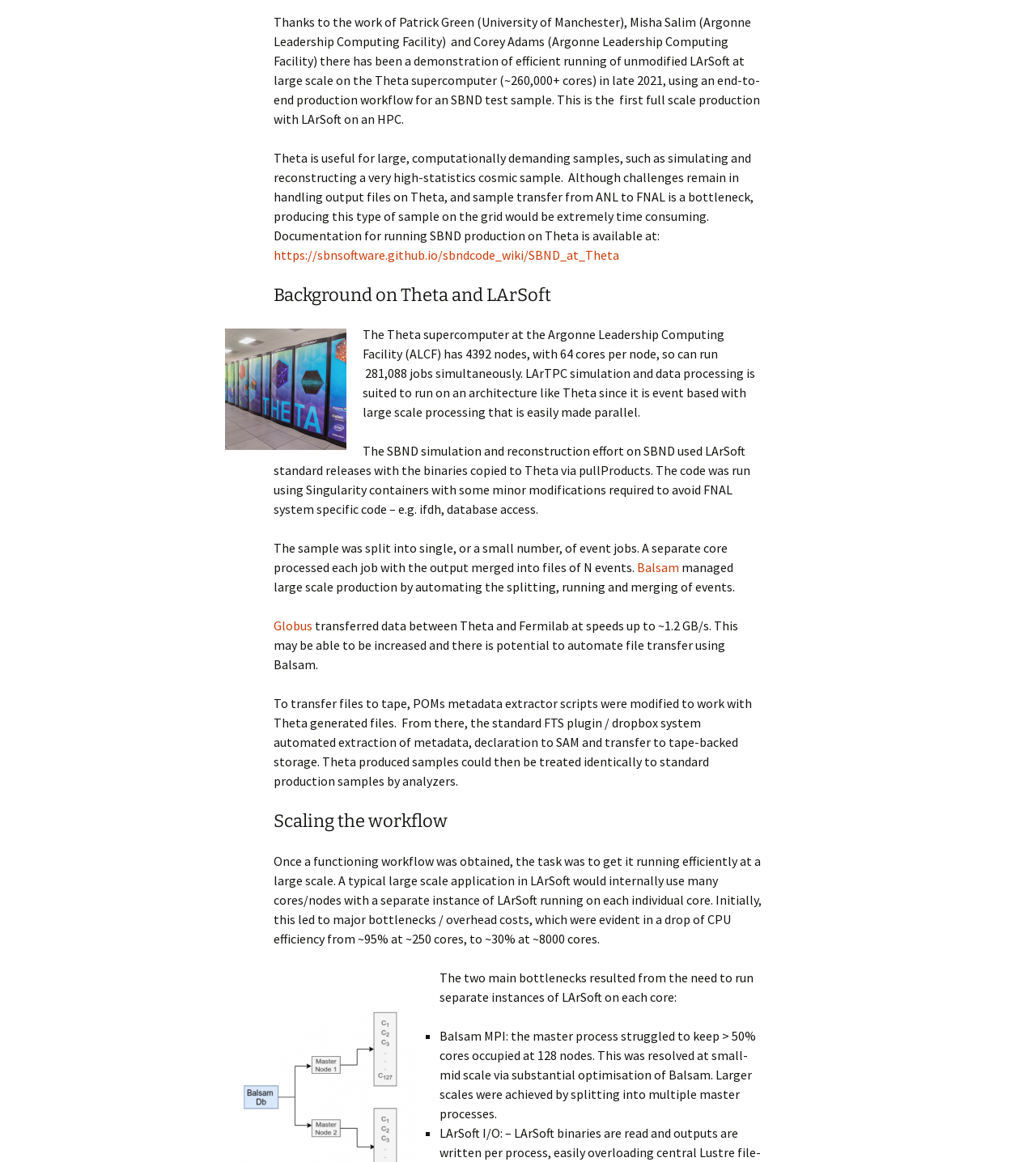Find the bounding box coordinates corresponding to the UI element with the description: "Balsam". The coordinates should be formatted as [left, top, right, bottom], with values as floats between 0 and 1.

[0.615, 0.481, 0.655, 0.495]